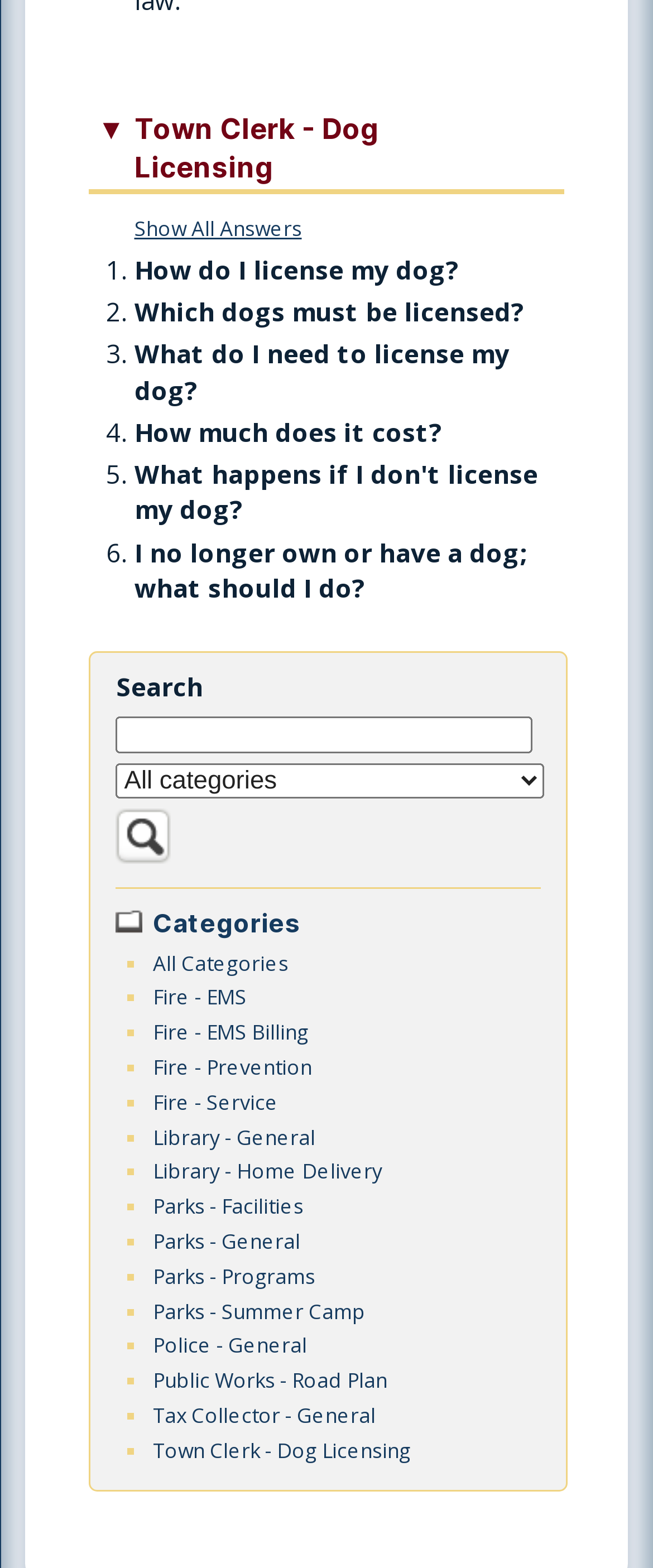Please locate the UI element described by "Library - Home Delivery" and provide its bounding box coordinates.

[0.234, 0.738, 0.585, 0.756]